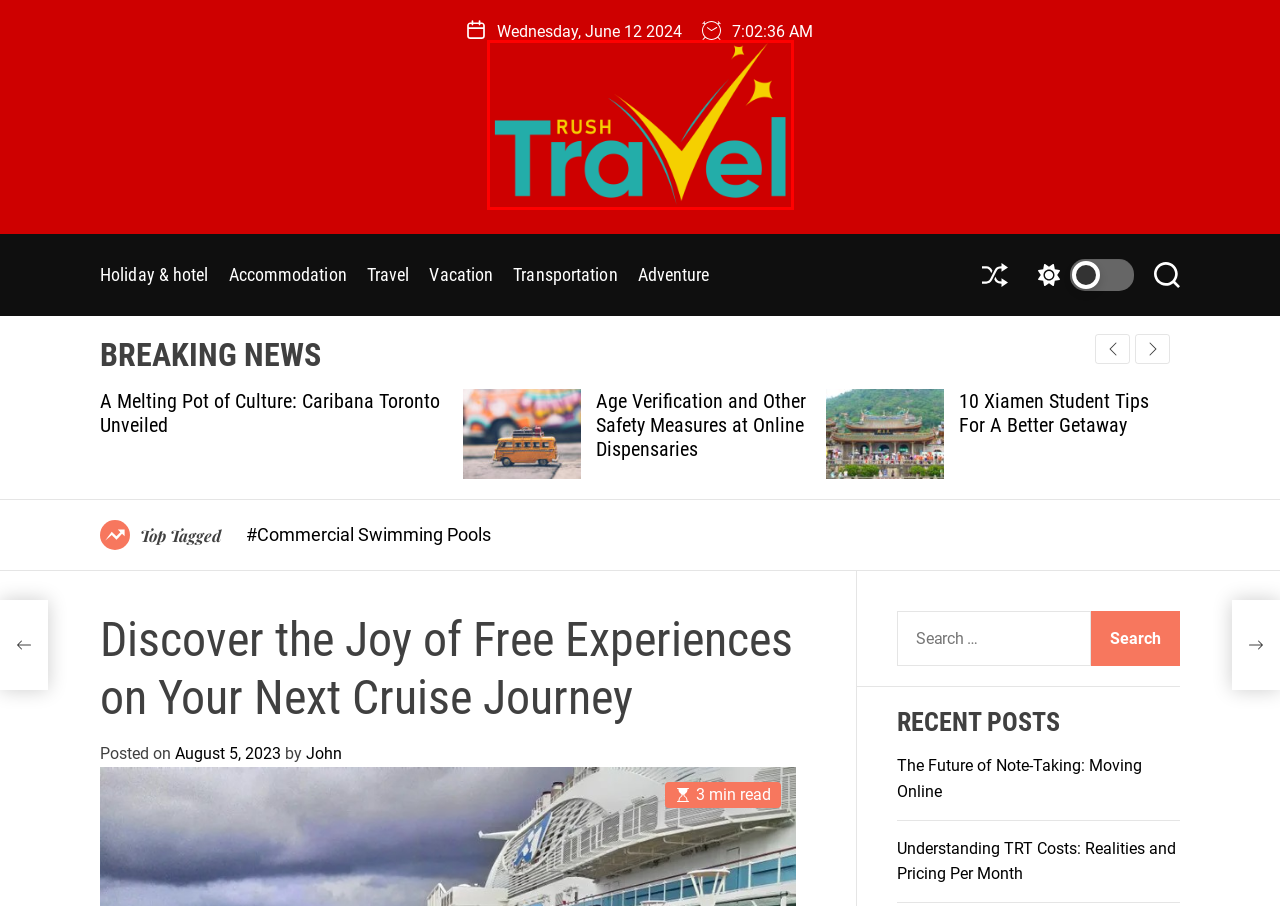Analyze the webpage screenshot with a red bounding box highlighting a UI element. Select the description that best matches the new webpage after clicking the highlighted element. Here are the options:
A. Commercial Swimming Pools – Rush Travel
B. The Charm of an Oak Computer Desk - Rush Travel
C. Accommodation – Rush Travel
D. Age Verification and Other Safety Measures at Online Dispensaries - Rush Travel
E. Travel – Rush Travel
F. Rush Travel
G. Adventure – Rush Travel
H. Transportation – Rush Travel

F